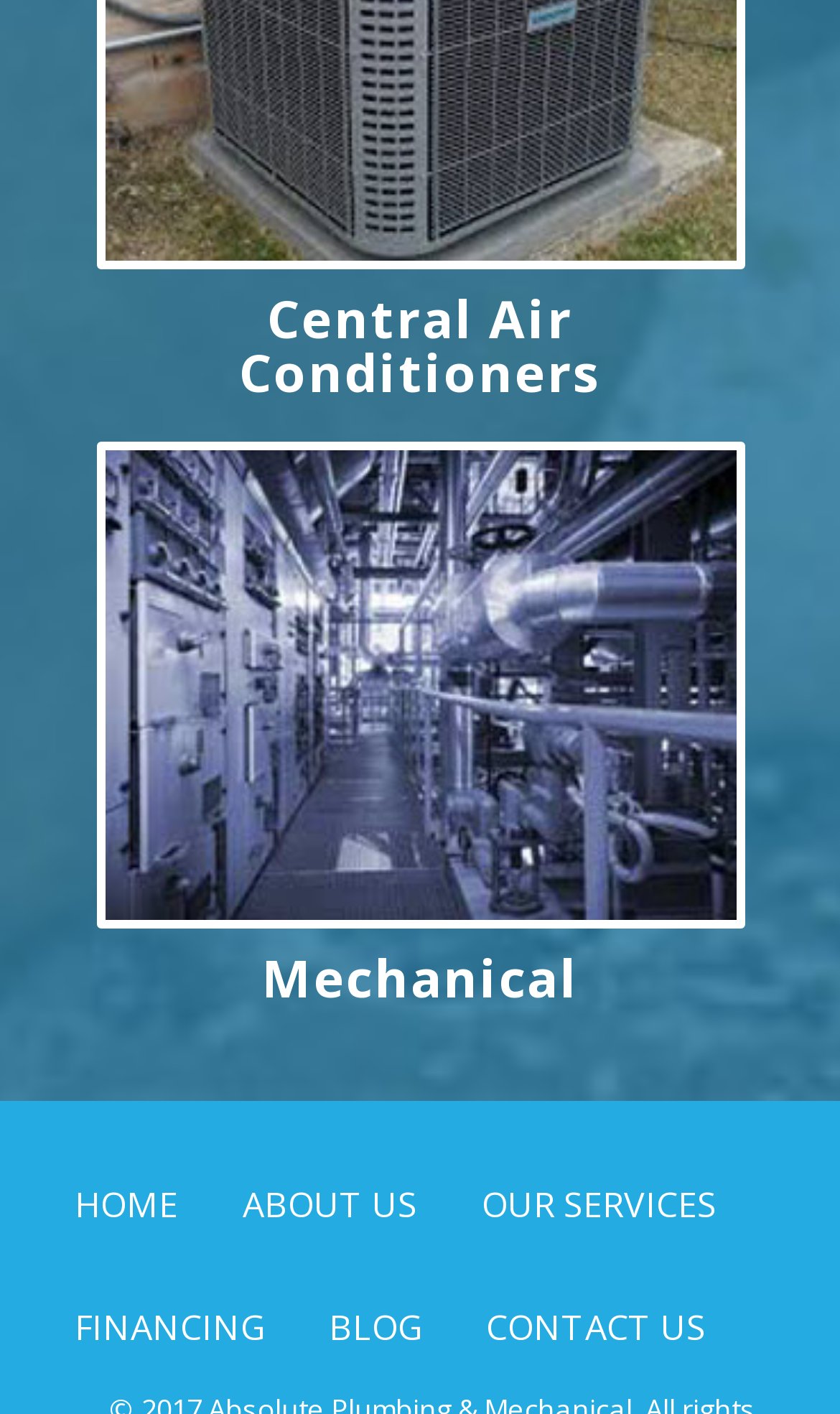Provide your answer in one word or a succinct phrase for the question: 
How many sections are there in the navigation menu?

5